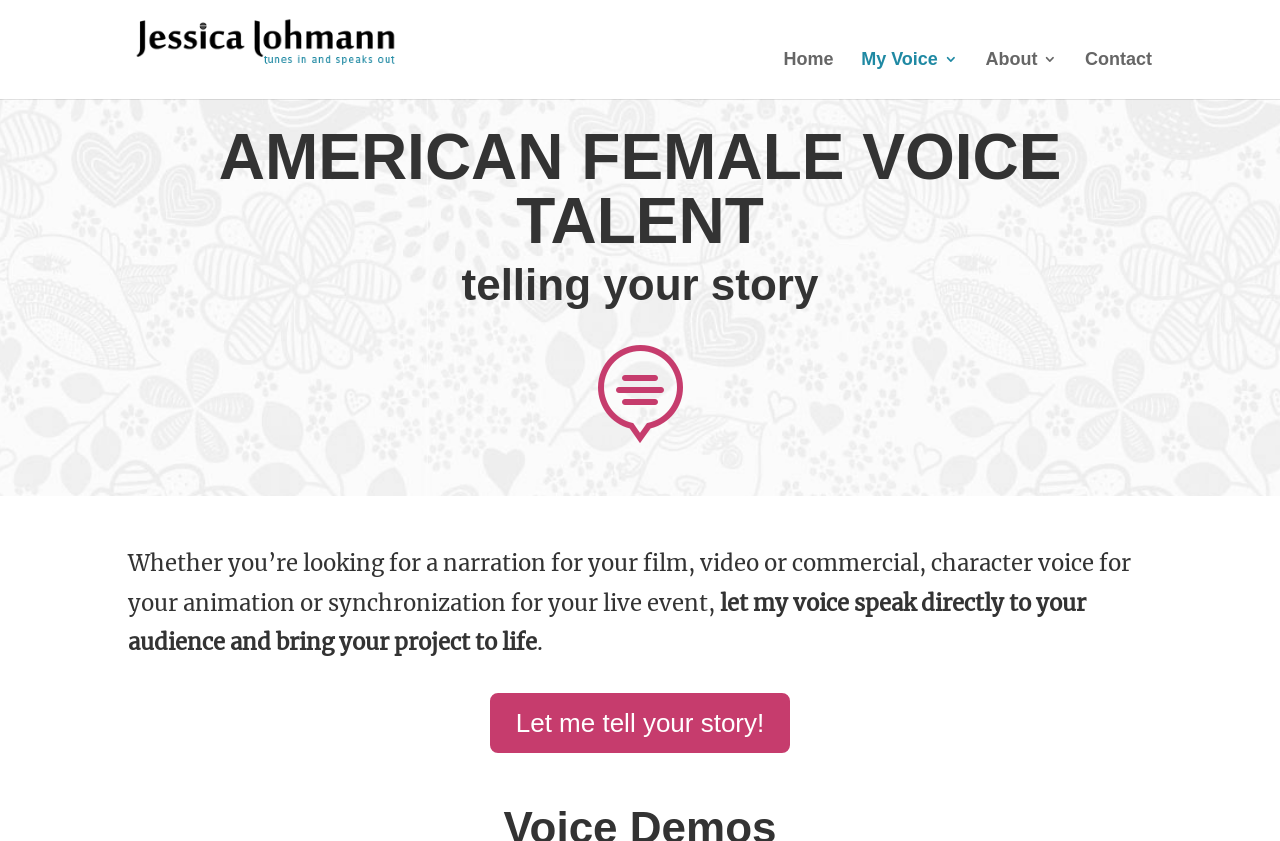Locate and provide the bounding box coordinates for the HTML element that matches this description: "Let me tell your story!".

[0.381, 0.821, 0.619, 0.897]